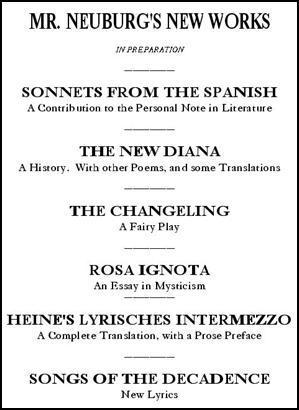How many literary works are listed in the announcement?
Give a single word or phrase answer based on the content of the image.

6